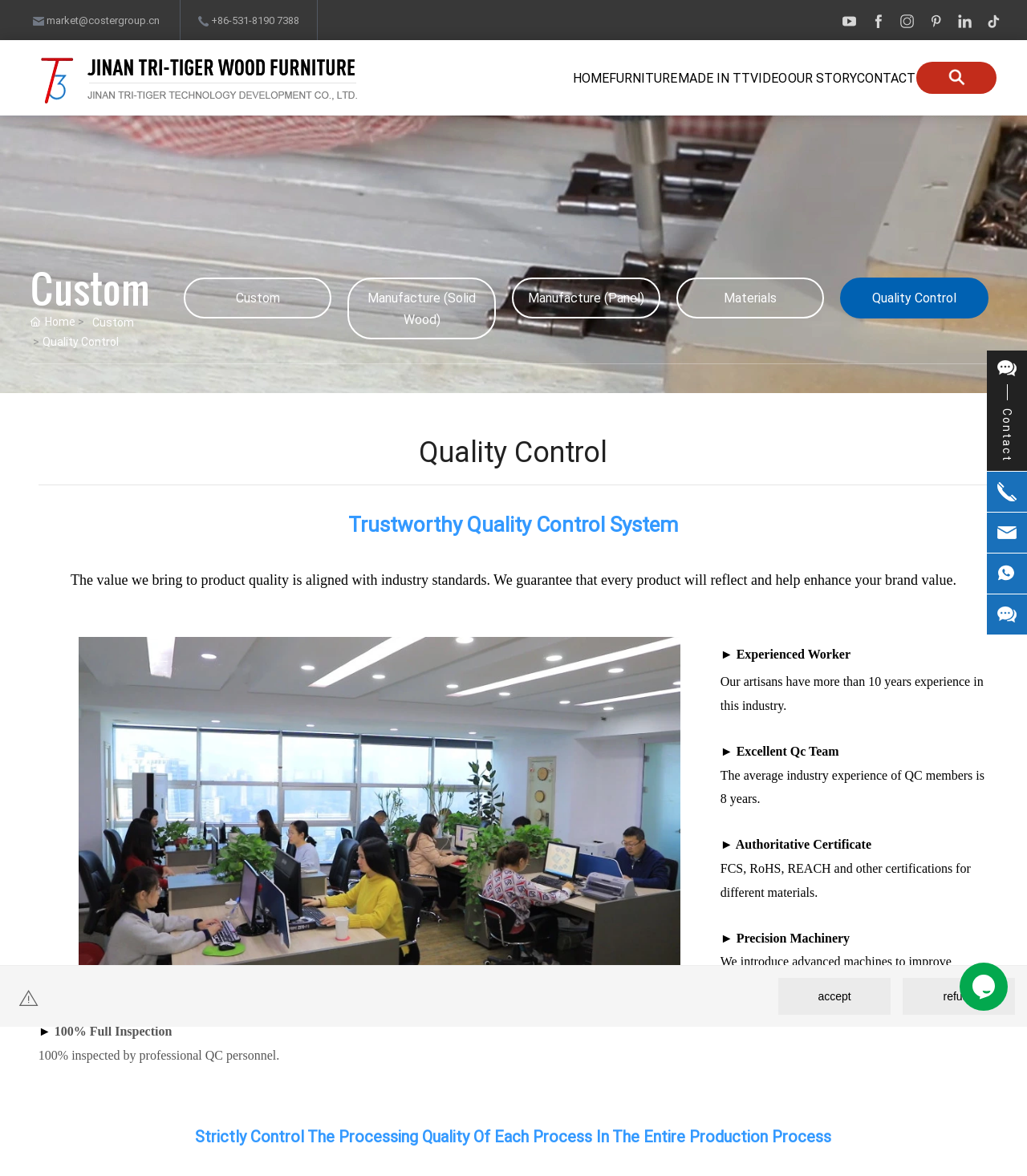Could you indicate the bounding box coordinates of the region to click in order to complete this instruction: "Click the 'Subscribe' link".

None